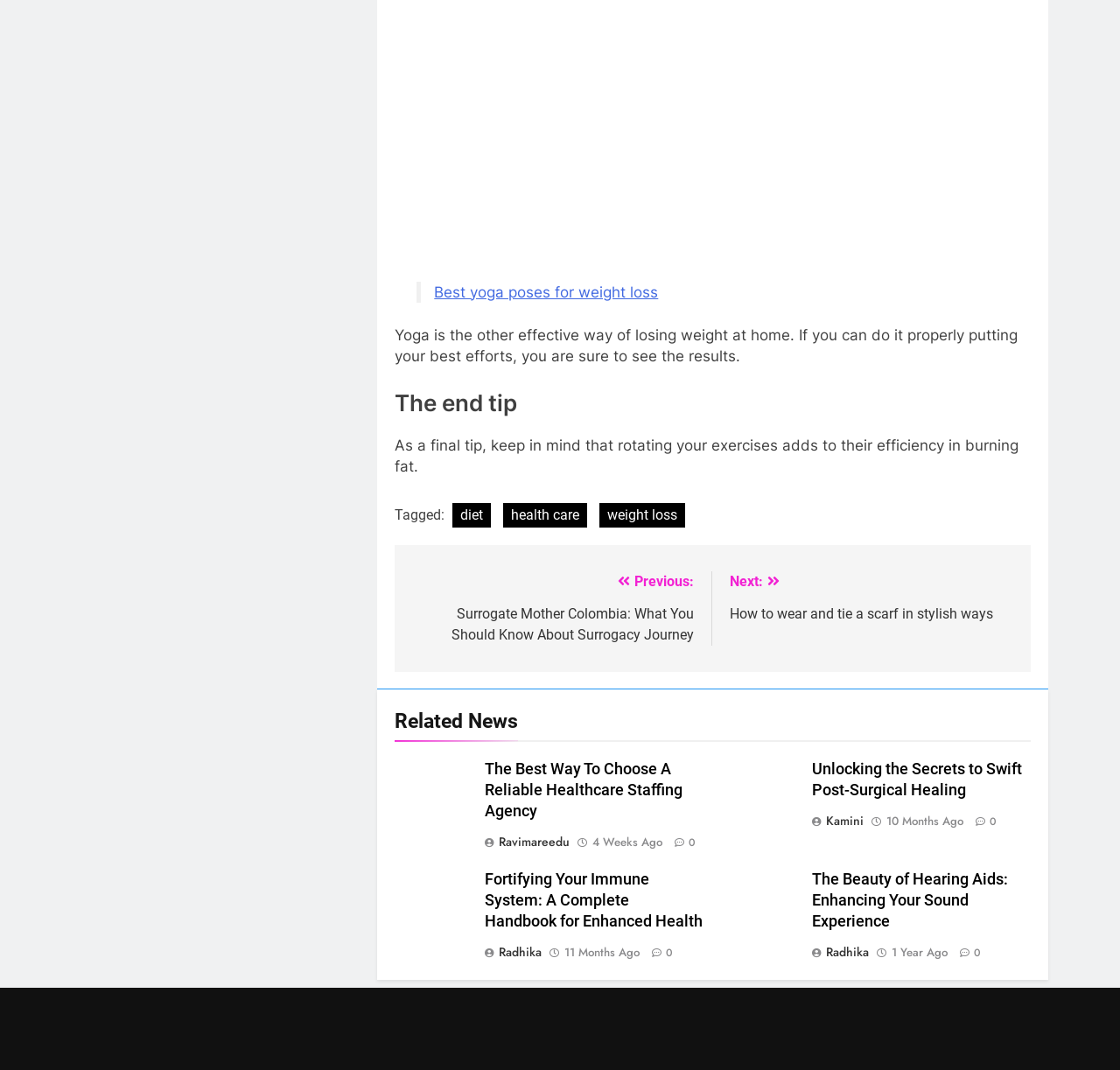Determine the bounding box coordinates of the clickable element to complete this instruction: "Click on the 'Best yoga poses for weight loss' link". Provide the coordinates in the format of four float numbers between 0 and 1, [left, top, right, bottom].

[0.388, 0.265, 0.588, 0.281]